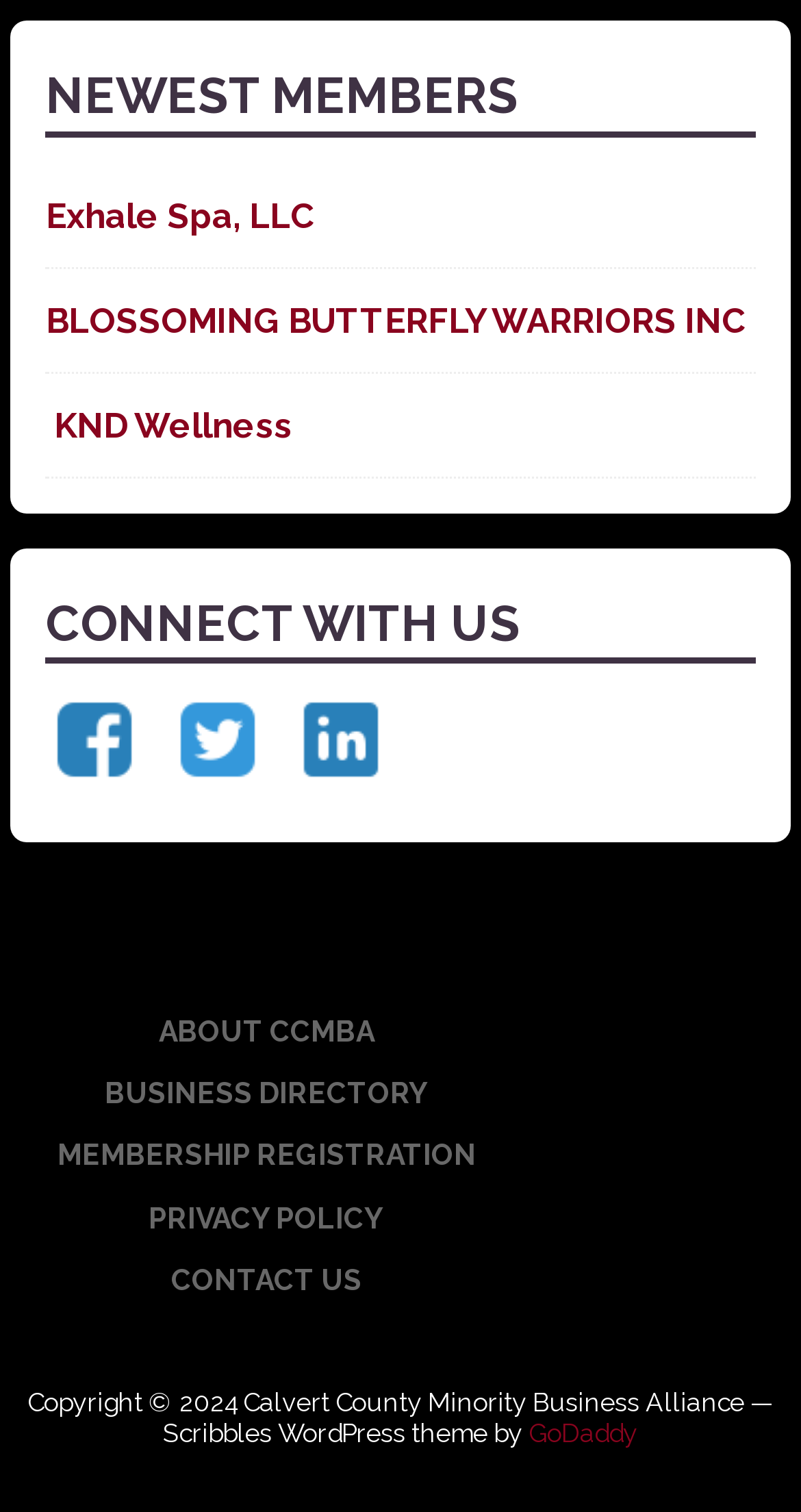Kindly determine the bounding box coordinates for the clickable area to achieve the given instruction: "Connect with us on Facebook".

[0.057, 0.457, 0.18, 0.522]